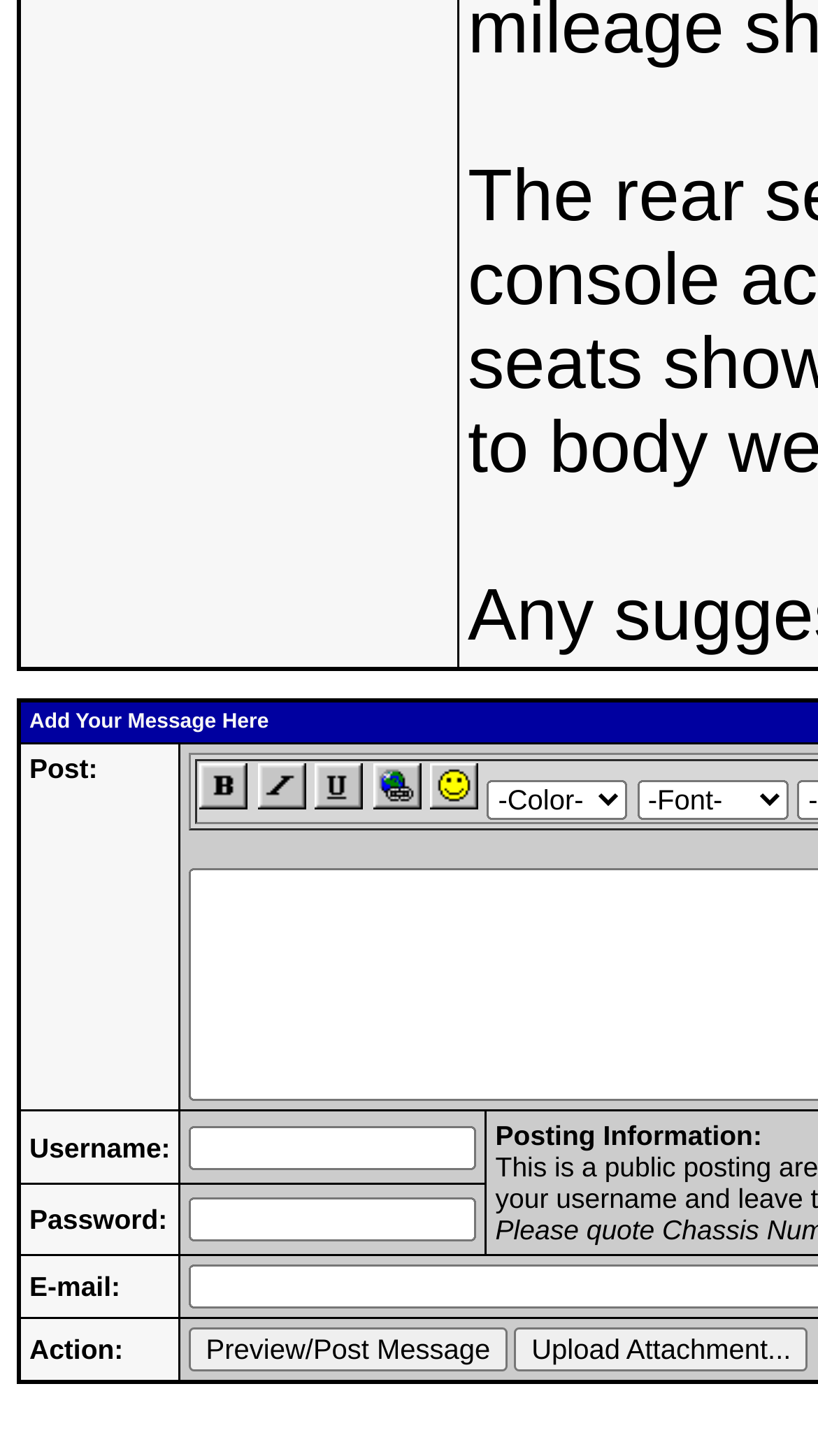Given the element description "parent_node: -Color-", identify the bounding box of the corresponding UI element.

[0.526, 0.538, 0.585, 0.562]